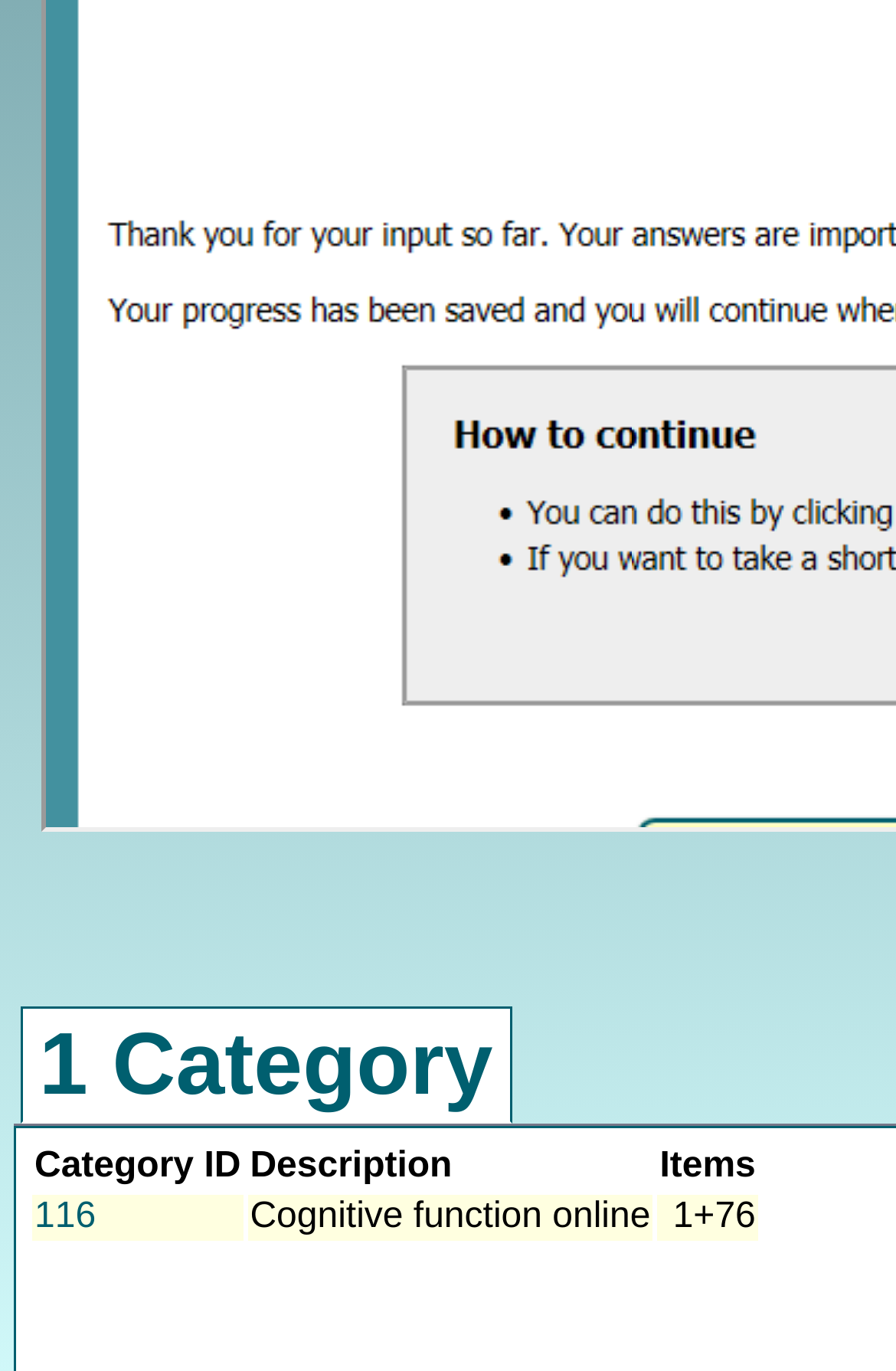Provide a one-word or brief phrase answer to the question:
How many items are in the list?

1